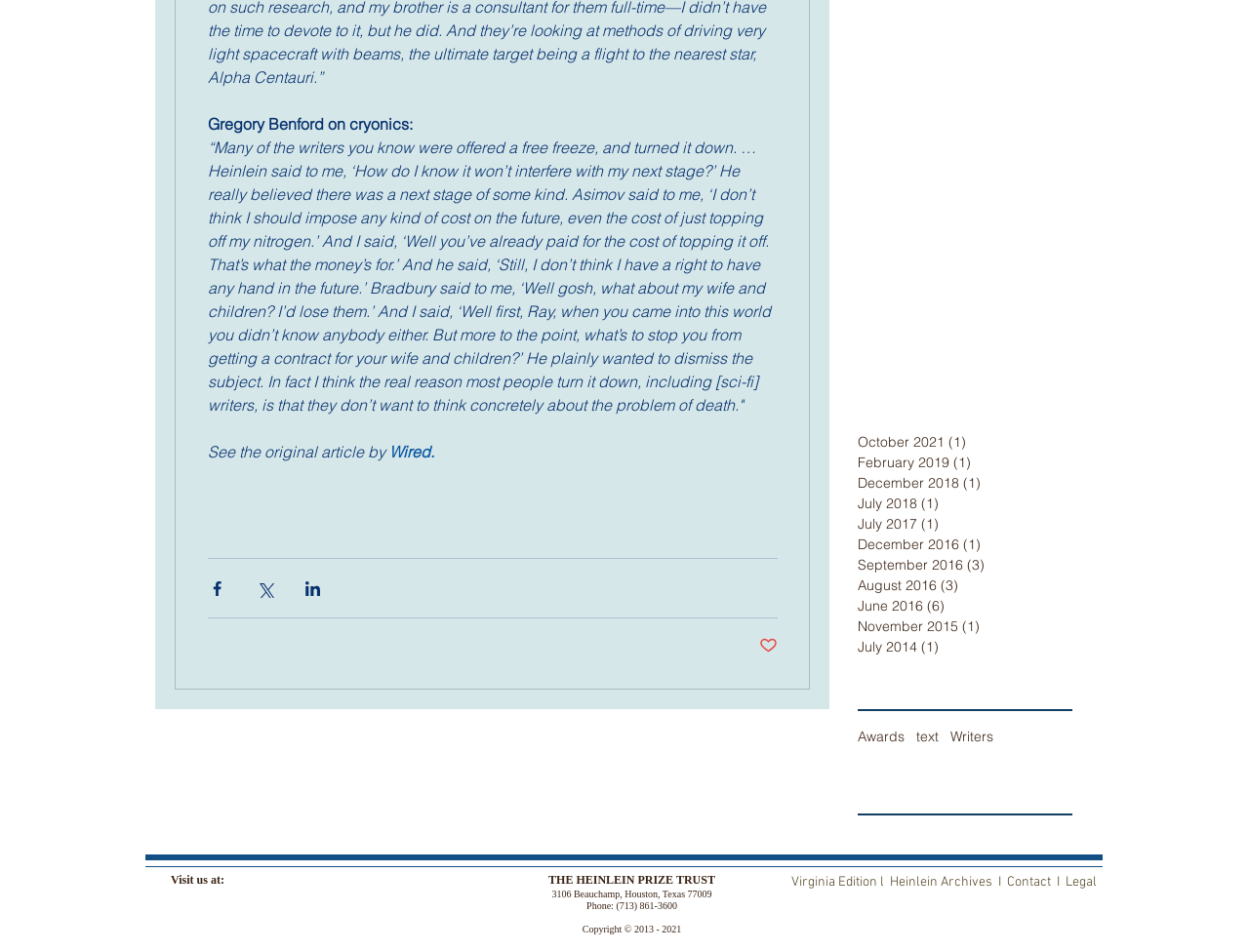Identify the bounding box coordinates for the element that needs to be clicked to fulfill this instruction: "Follow on Twitter". Provide the coordinates in the format of four float numbers between 0 and 1: [left, top, right, bottom].

[0.162, 0.948, 0.188, 0.982]